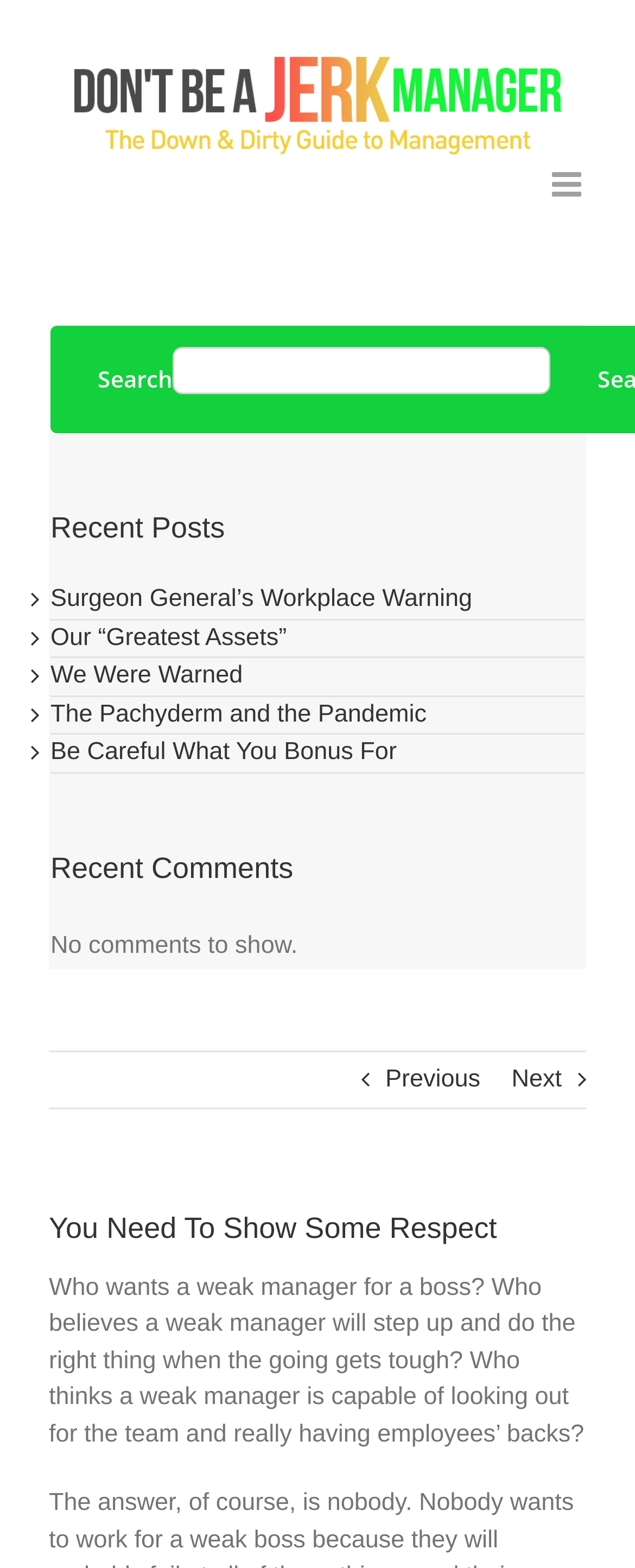Locate the bounding box coordinates of the element that needs to be clicked to carry out the instruction: "Go to next page". The coordinates should be given as four float numbers ranging from 0 to 1, i.e., [left, top, right, bottom].

[0.806, 0.671, 0.885, 0.706]